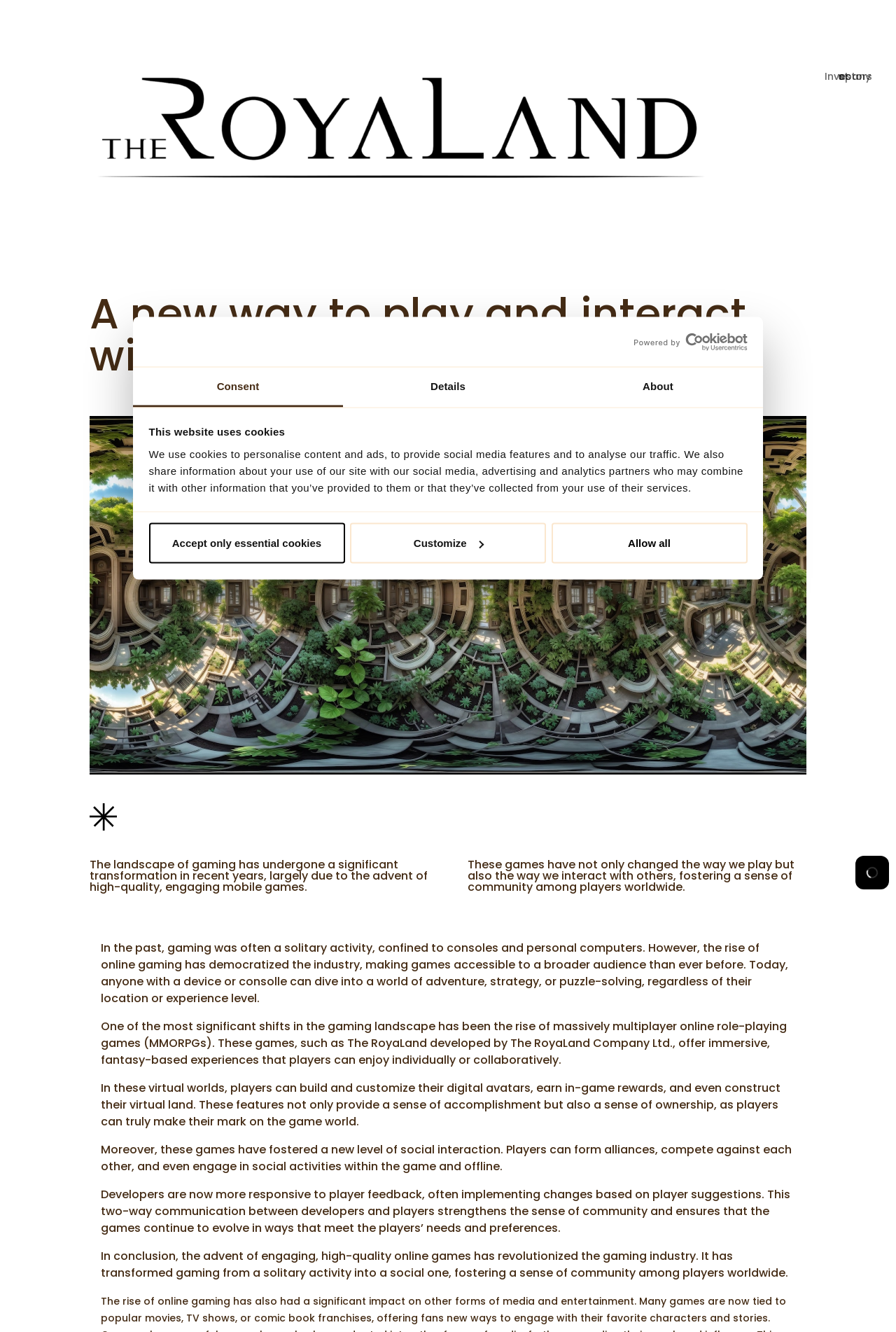Using the element description: "Accept only essential cookies", determine the bounding box coordinates for the specified UI element. The coordinates should be four float numbers between 0 and 1, [left, top, right, bottom].

[0.166, 0.393, 0.385, 0.423]